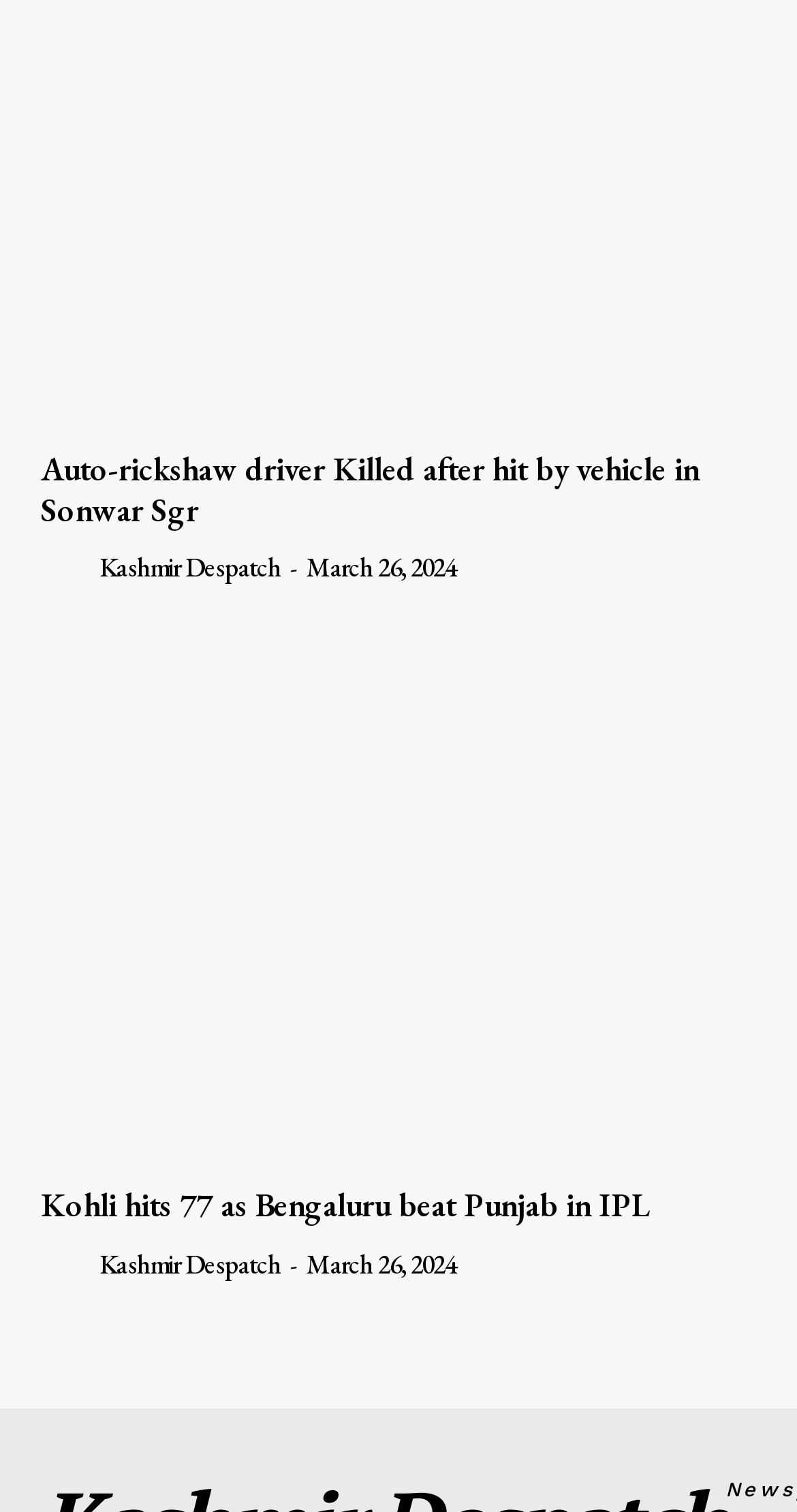Locate the UI element described by ABOUT US in the provided webpage screenshot. Return the bounding box coordinates in the format (top-left x, top-left y, bottom-right x, bottom-right y), ensuring all values are between 0 and 1.

[0.051, 0.783, 0.949, 0.808]